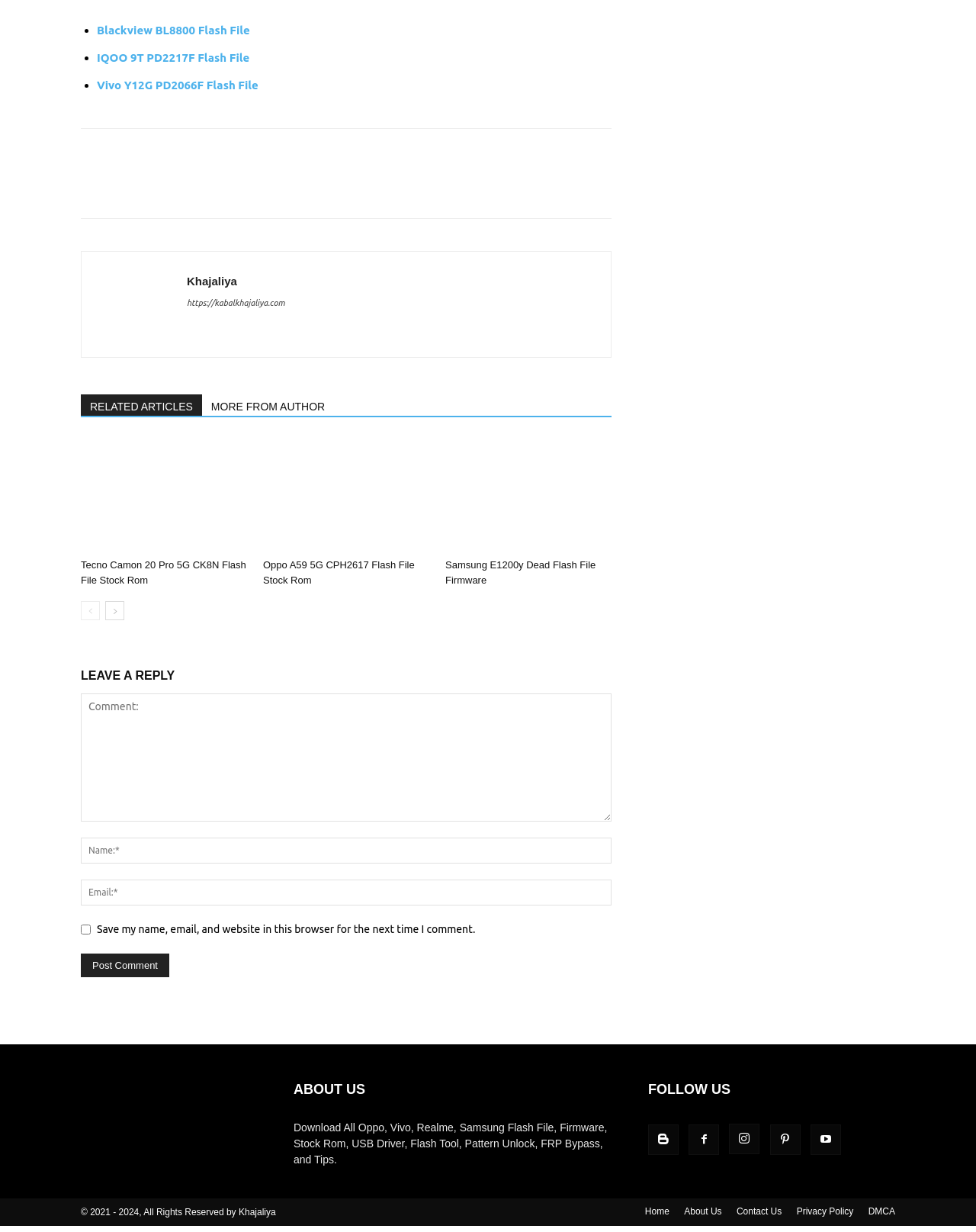Show me the bounding box coordinates of the clickable region to achieve the task as per the instruction: "Leave a reply in the comment box".

[0.083, 0.563, 0.627, 0.667]